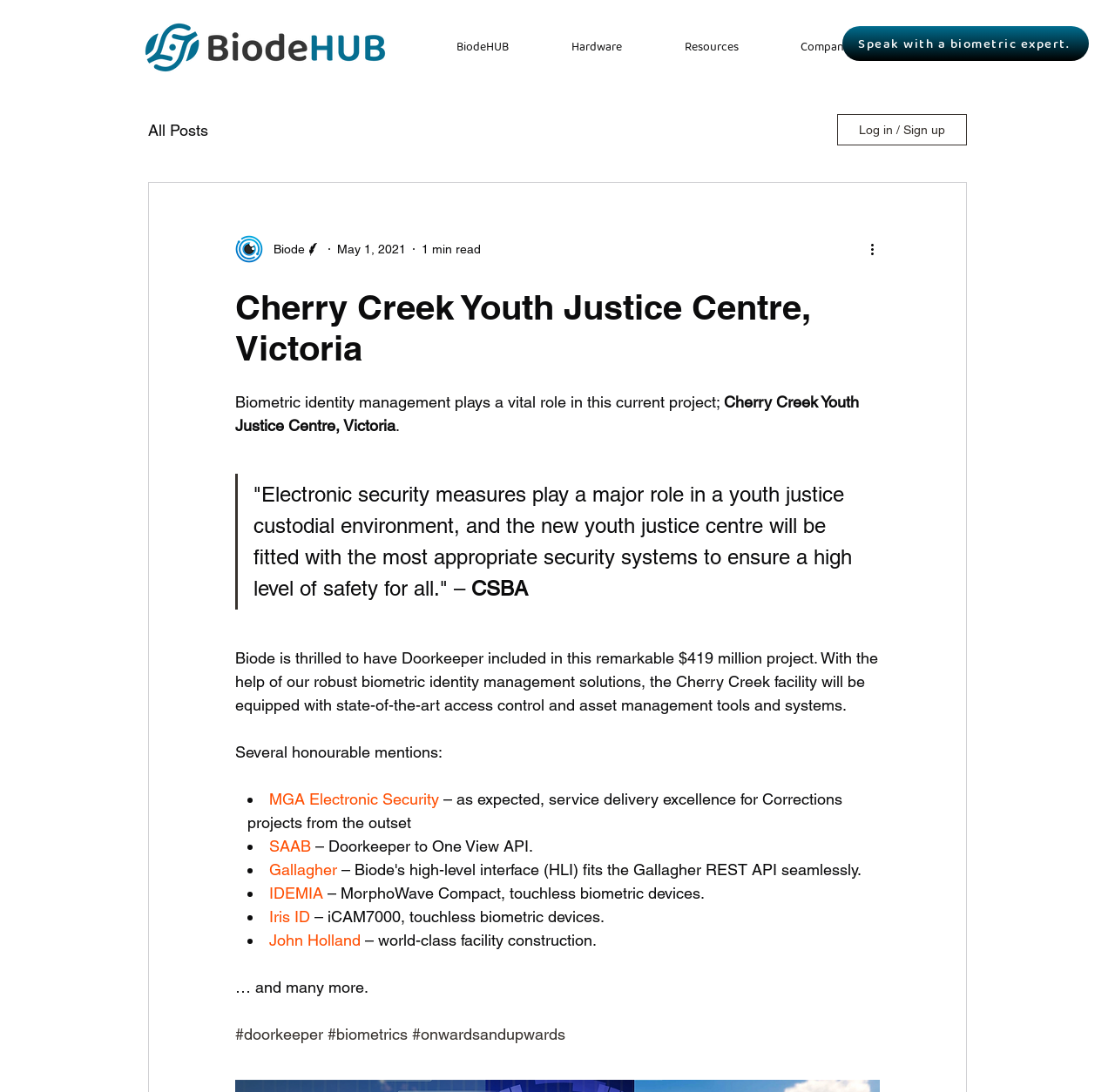Create an elaborate caption for the webpage.

This webpage is about Biode, a company that provides biometric identity management solutions. At the top of the page, there is a navigation menu with links to "BiodeHUB", "Hardware", "Resources", "Company", and "Contact". Below the navigation menu, there is a prominent image with a transparent background.

The main content of the page is an article about the Cherry Creek Youth Justice Centre in Victoria, where Biode's biometric identity management solutions will be implemented. The article is written by a person, whose picture is displayed alongside their name and the date of the article, May 1, 2021. The article discusses the importance of biometric identity management in the youth justice centre and how Biode's solutions will provide state-of-the-art access control and asset management tools.

The article is divided into sections, with a blockquote containing a quote from CSBA. There are also several paragraphs of text, including a list of honorable mentions, which includes companies such as MGA Electronic Security, SAAB, Gallagher, IDEMIA, Iris ID, and John Holland.

At the bottom of the page, there are links to related topics, including "Doorkeeper", "Biometrics", and "Onwards and Upwards". There is also a button to "Log in / Sign up" and another button to "More actions".